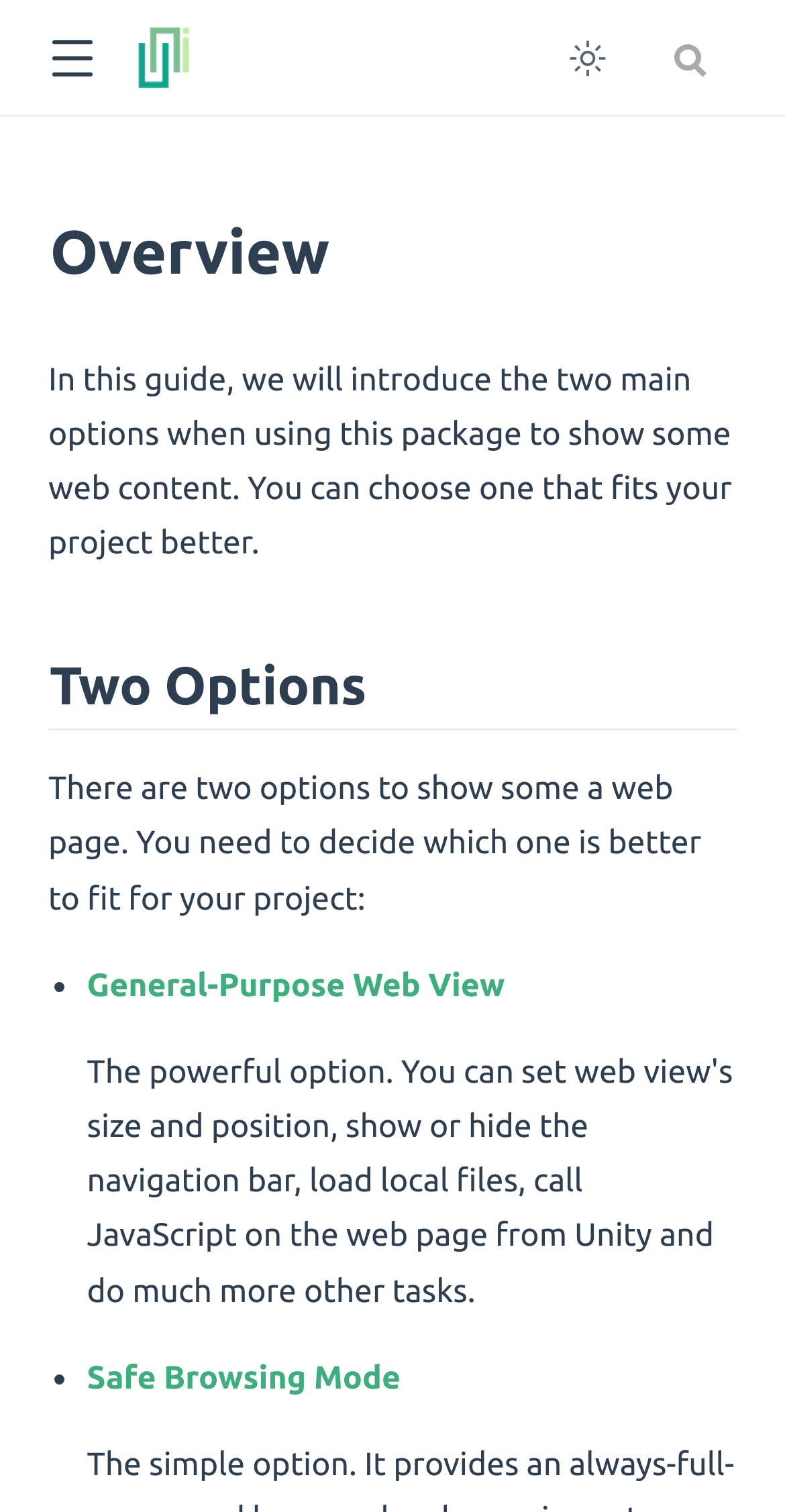Find the bounding box coordinates for the element described here: "title="toggle sidebar"".

[0.041, 0.013, 0.142, 0.065]